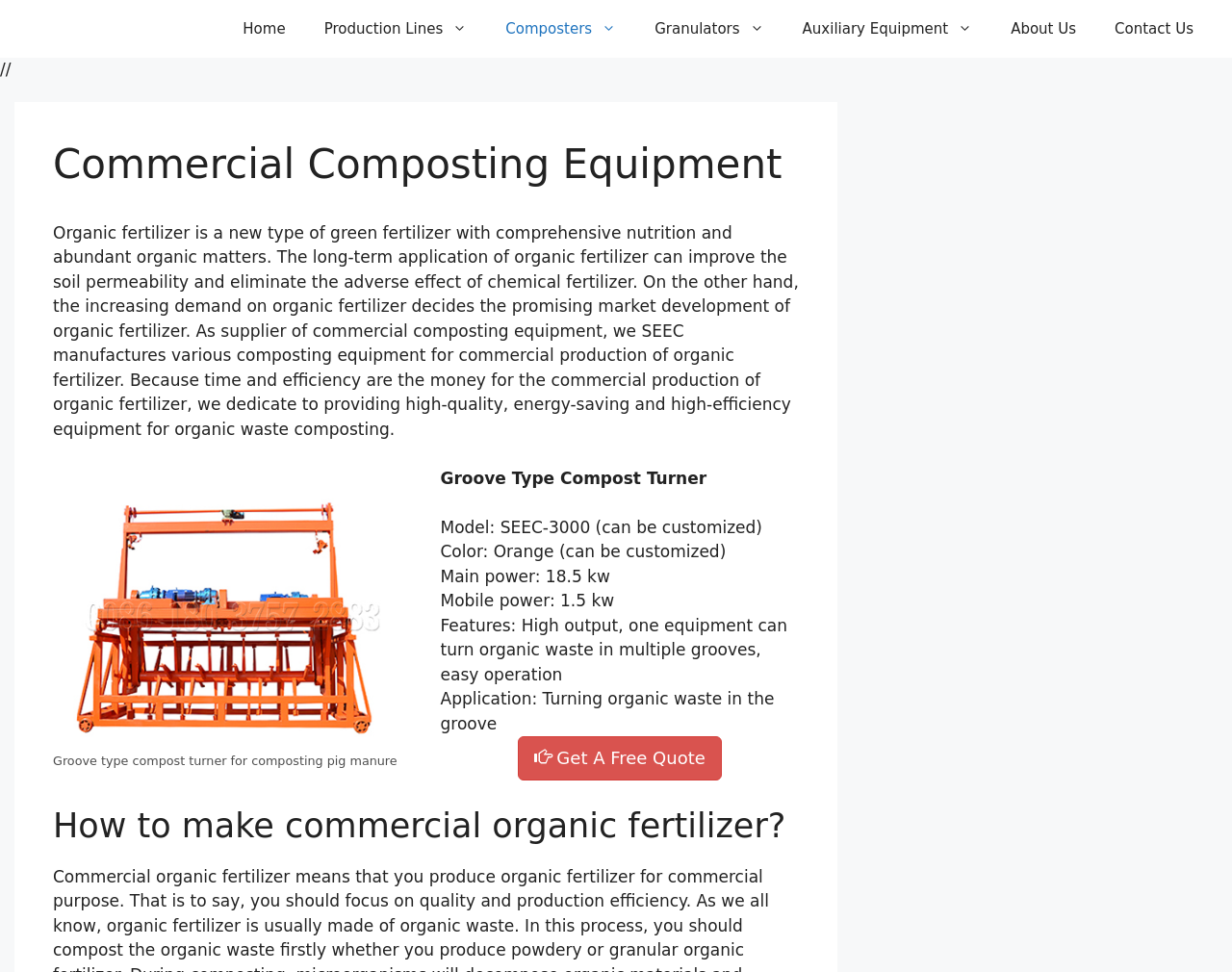Please find and report the bounding box coordinates of the element to click in order to perform the following action: "Click the 'About Us' link". The coordinates should be expressed as four float numbers between 0 and 1, in the format [left, top, right, bottom].

[0.805, 0.0, 0.889, 0.059]